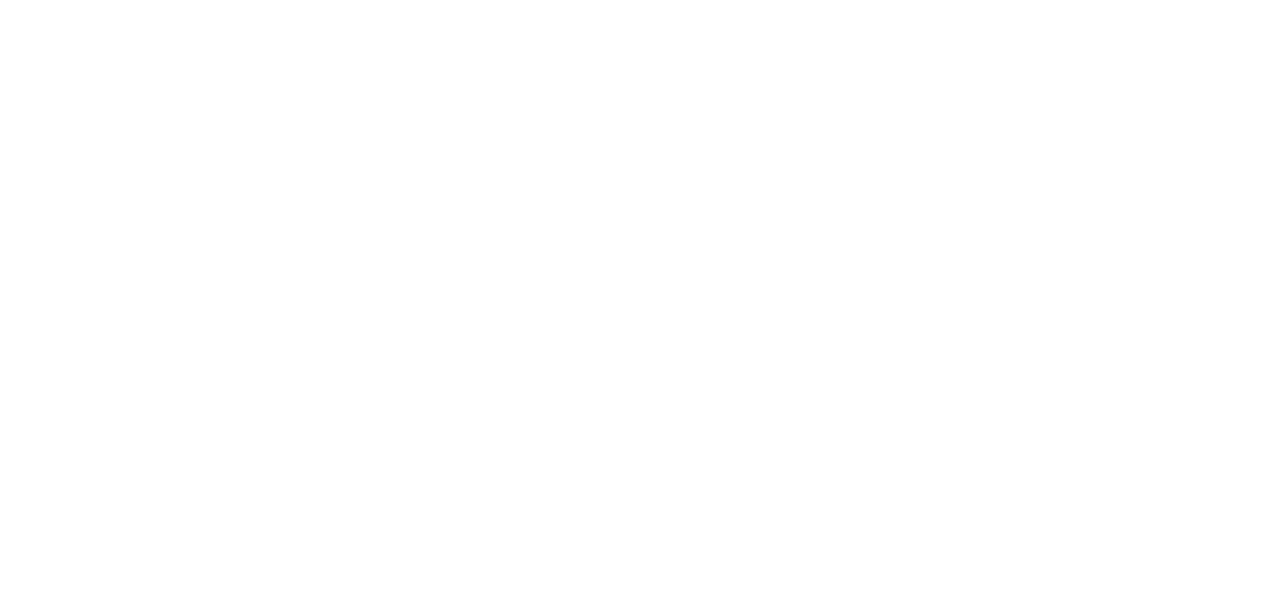For the following element description, predict the bounding box coordinates in the format (top-left x, top-left y, bottom-right x, bottom-right y). All values should be floating point numbers between 0 and 1. Description: How It Works

[0.734, 0.38, 0.816, 0.412]